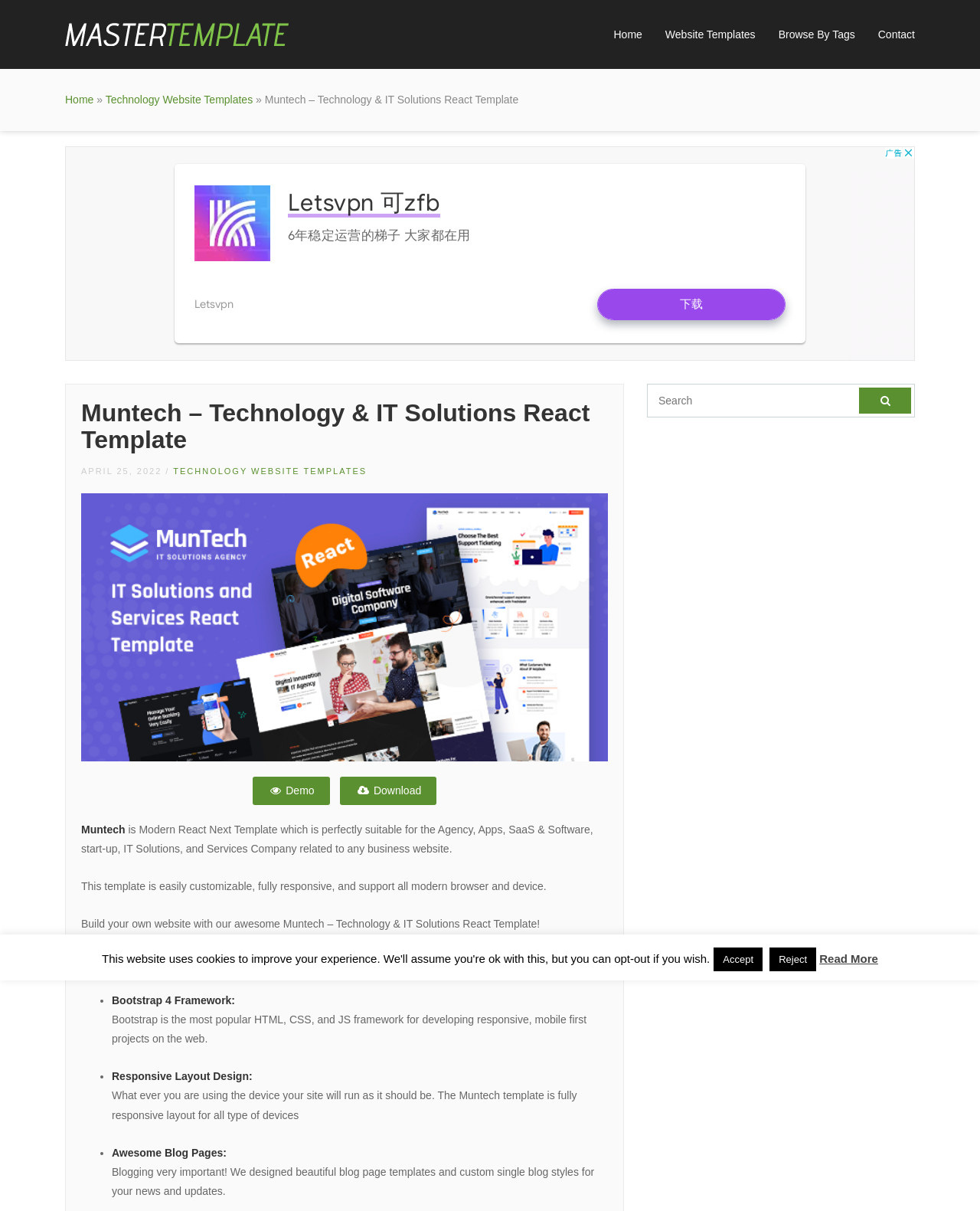Please use the details from the image to answer the following question comprehensively:
Is the template responsive?

The template is described as 'fully responsive layout for all type of devices', which means it is responsive and can adapt to different screen sizes and devices.